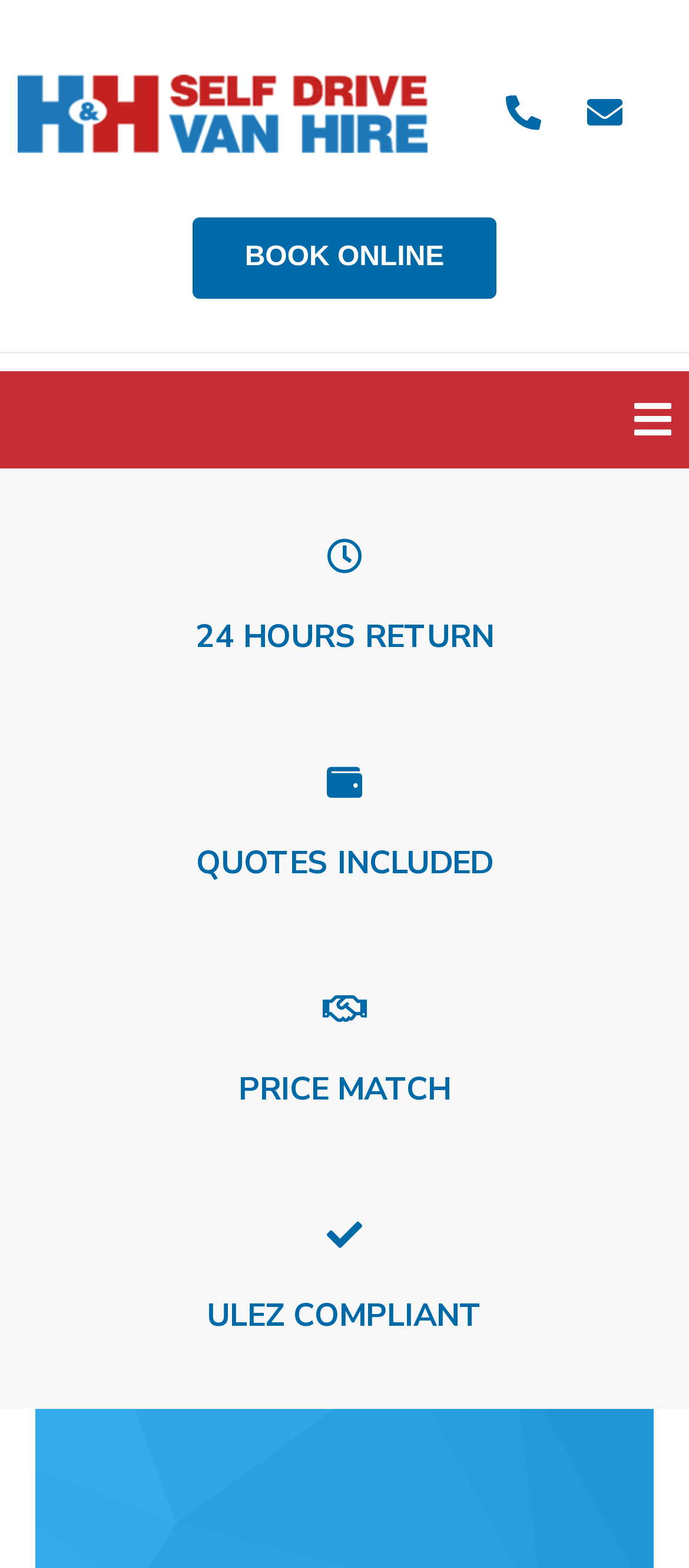Based on the image, please elaborate on the answer to the following question:
How many links are there in the top navigation bar?

There are three links in the top navigation bar, which are the 'H&H Van Hire' logo, an empty link, and another empty link. The empty links do not have any text or images associated with them.